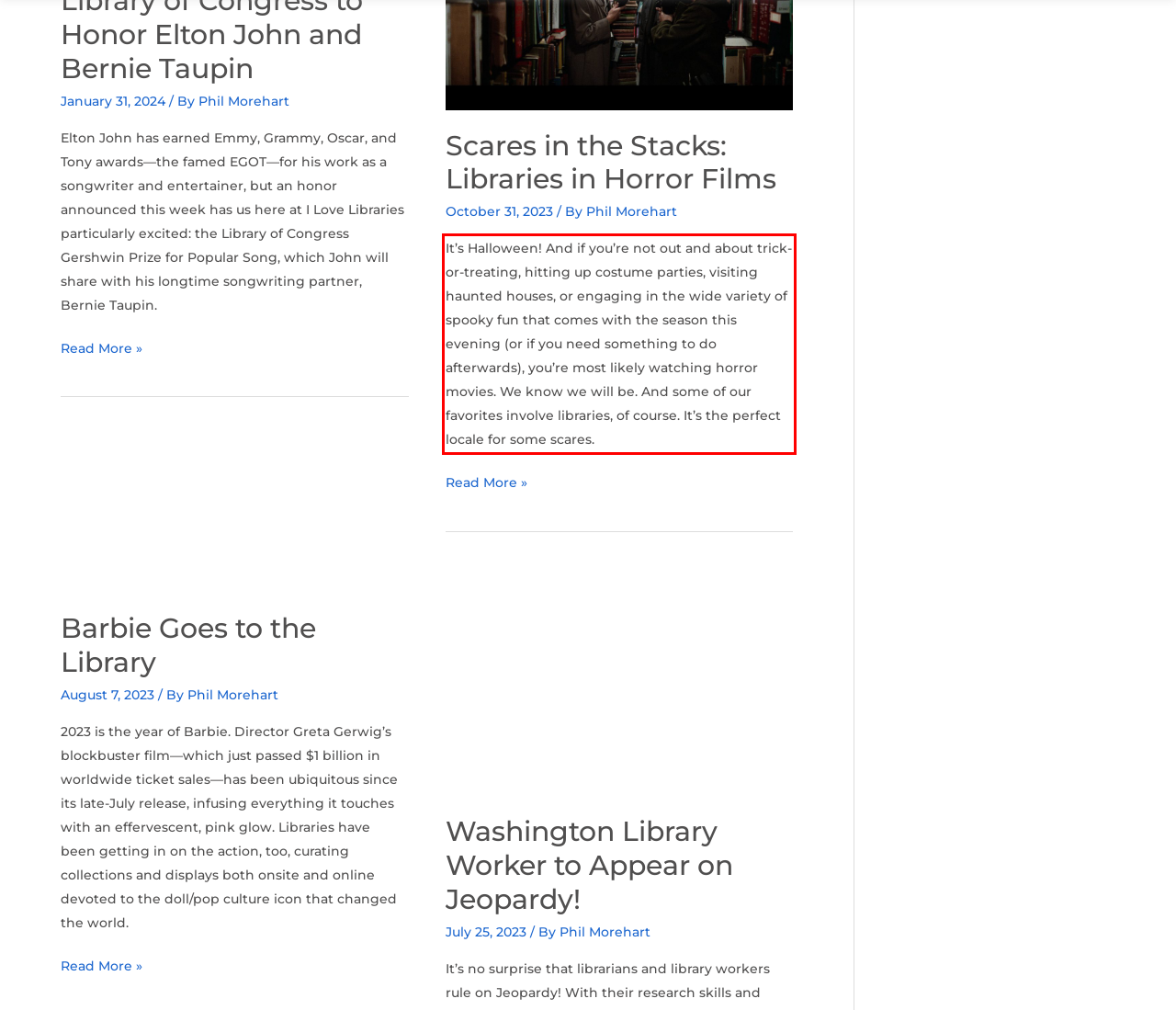Please identify and extract the text from the UI element that is surrounded by a red bounding box in the provided webpage screenshot.

It’s Halloween! And if you’re not out and about trick-or-treating, hitting up costume parties, visiting haunted houses, or engaging in the wide variety of spooky fun that comes with the season this evening (or if you need something to do afterwards), you’re most likely watching horror movies. We know we will be. And some of our favorites involve libraries, of course. It’s the perfect locale for some scares.